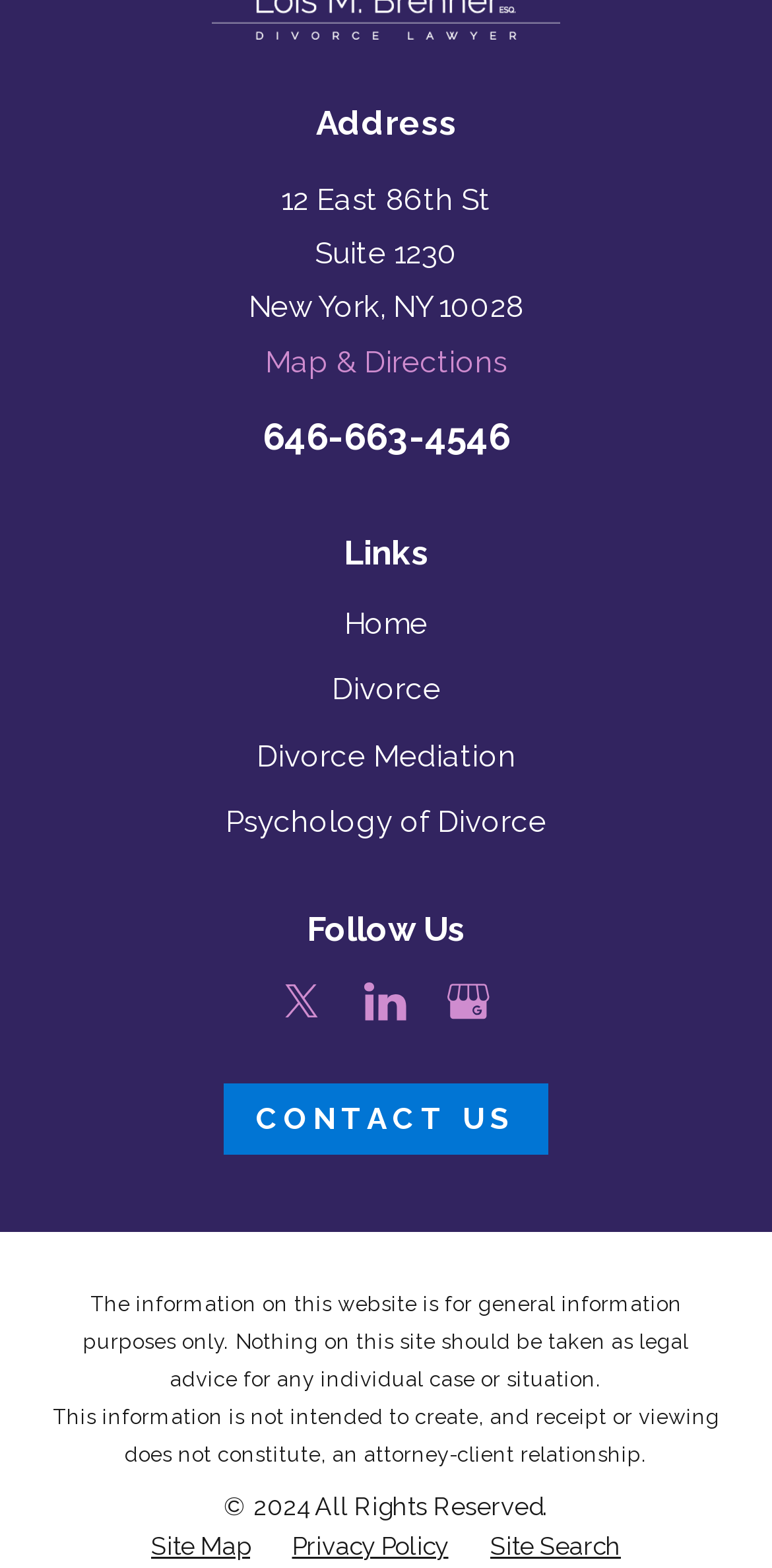Please identify the bounding box coordinates of the element's region that should be clicked to execute the following instruction: "Go to the home page". The bounding box coordinates must be four float numbers between 0 and 1, i.e., [left, top, right, bottom].

[0.446, 0.386, 0.554, 0.409]